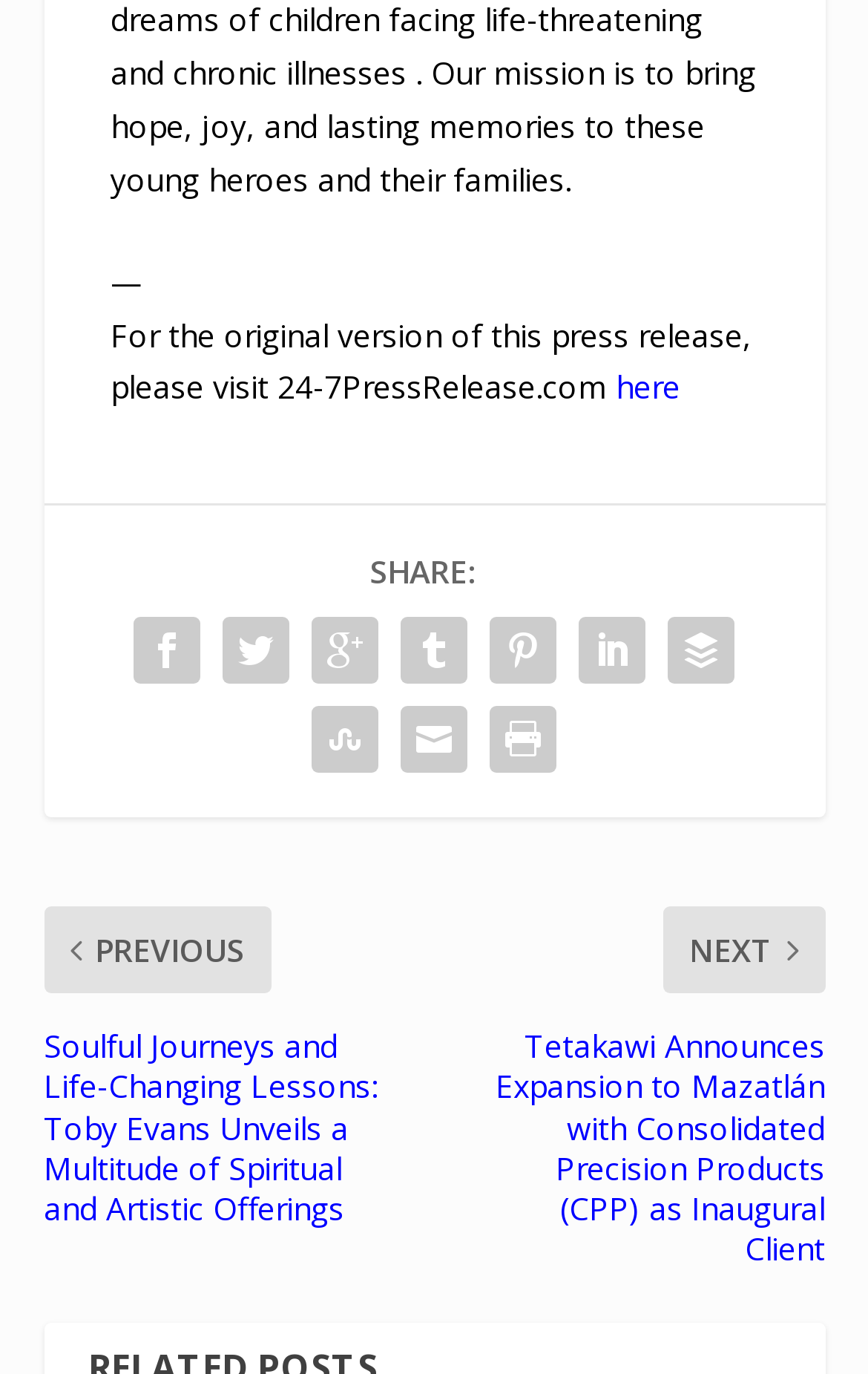Give a one-word or phrase response to the following question: What is the purpose of the 'here' link?

To visit the original version of the press release